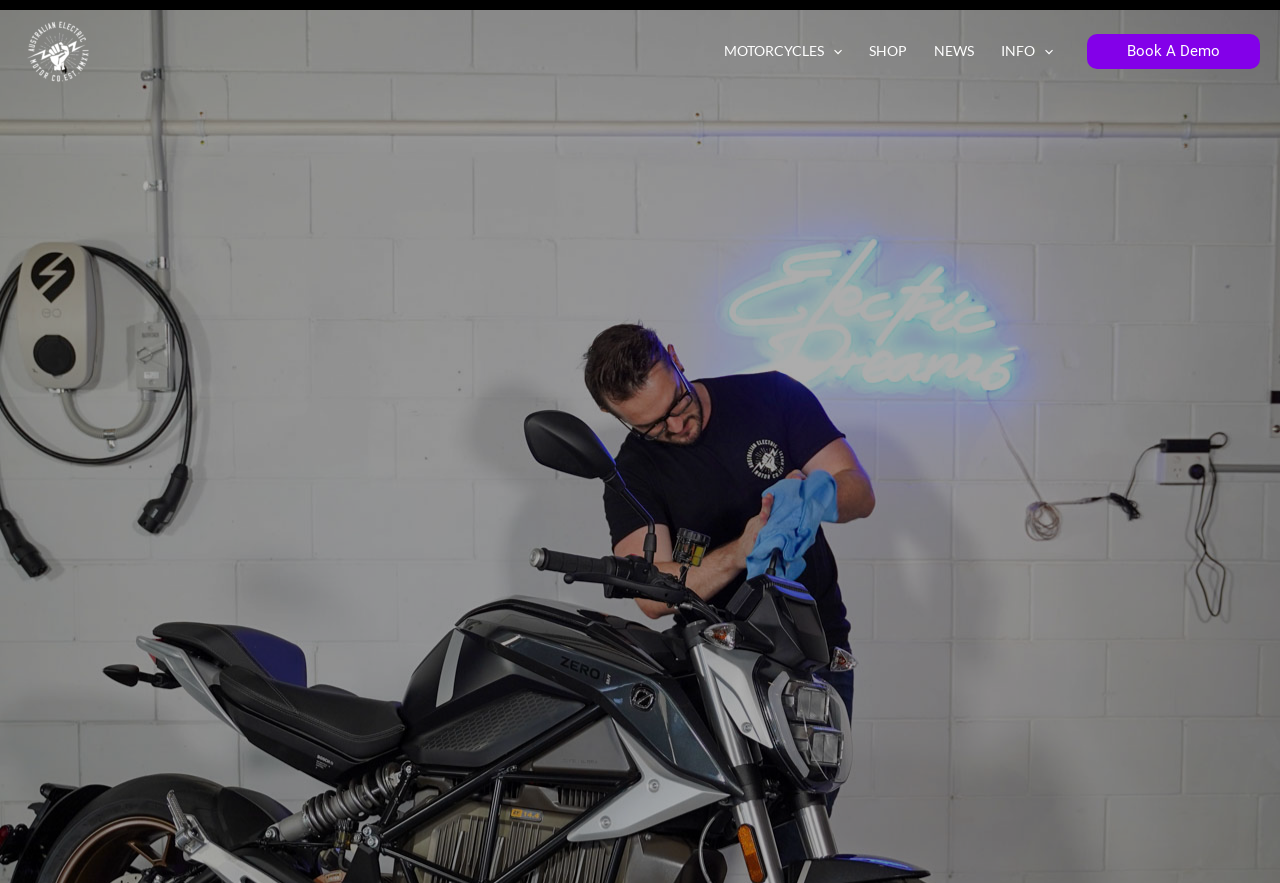Find the bounding box coordinates of the element's region that should be clicked in order to follow the given instruction: "book a demo". The coordinates should consist of four float numbers between 0 and 1, i.e., [left, top, right, bottom].

[0.849, 0.038, 0.984, 0.078]